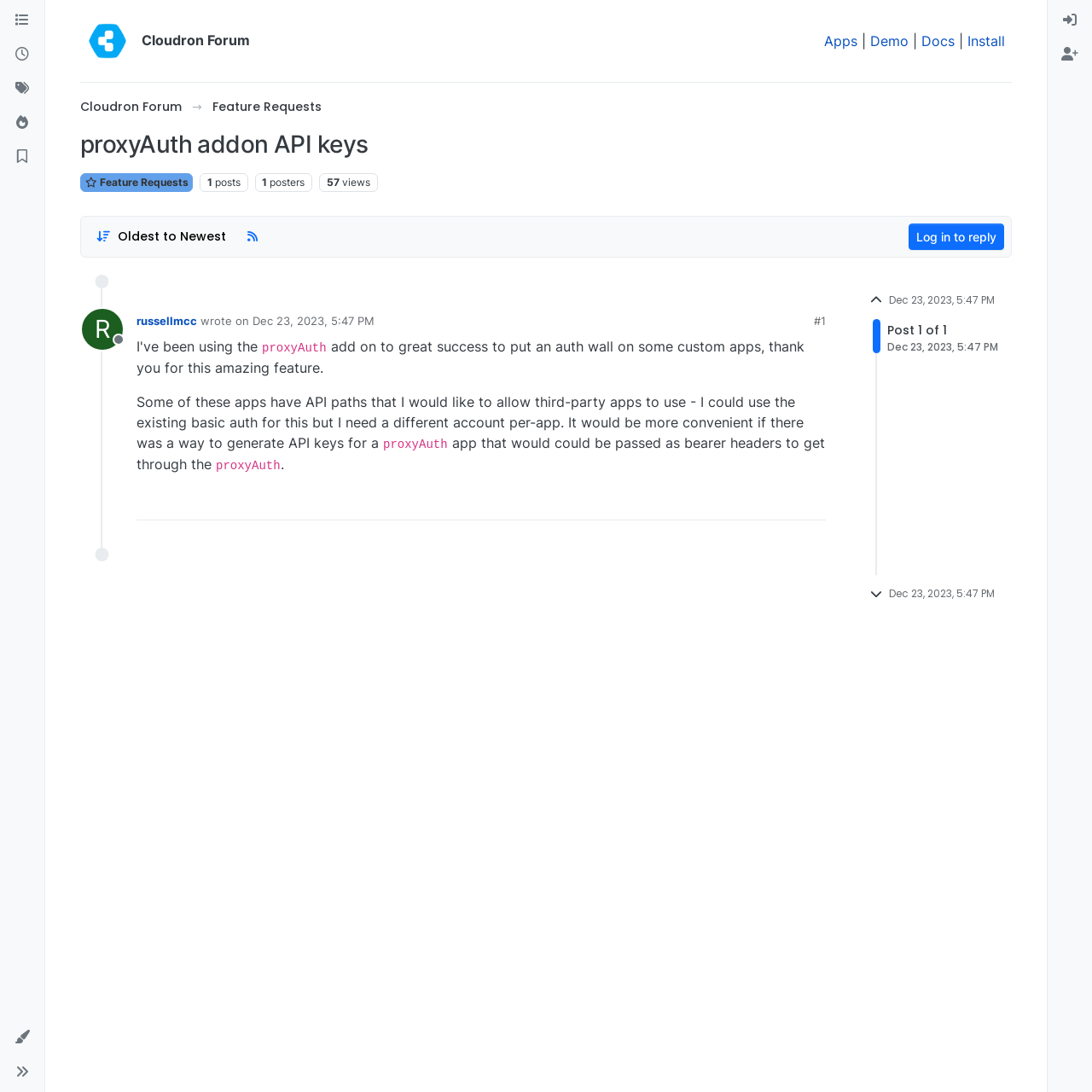Locate the bounding box of the user interface element based on this description: "name="et_pb_contact_email_0" placeholder="Email Address"".

None